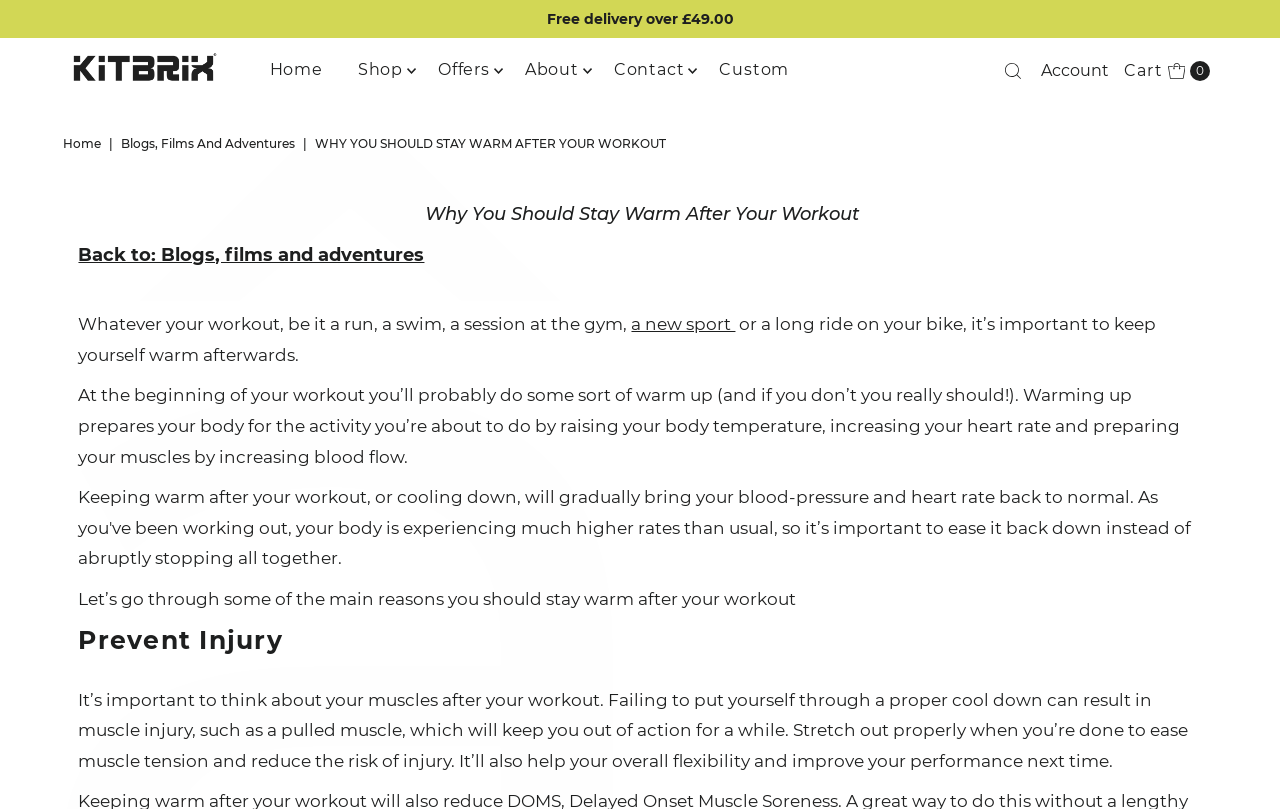Please identify the bounding box coordinates of the element on the webpage that should be clicked to follow this instruction: "Open the cart". The bounding box coordinates should be given as four float numbers between 0 and 1, formatted as [left, top, right, bottom].

[0.874, 0.057, 0.95, 0.118]